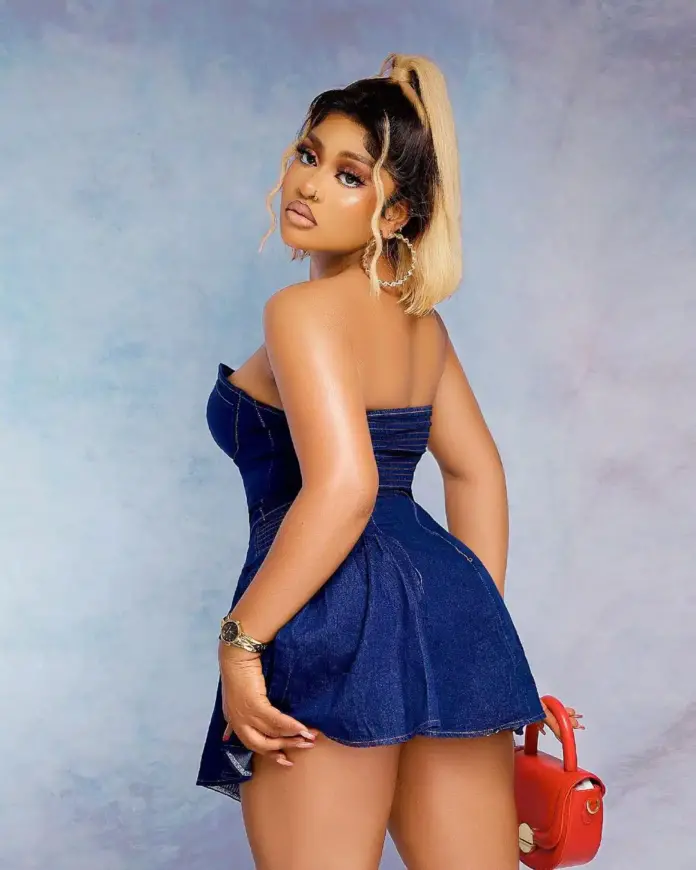Refer to the screenshot and answer the following question in detail:
What is Phyna's hairstyle?

Phyna's hair is styled in loose waves, with a portion pulled up in a chic ponytail, adding to her overall glamorous look.